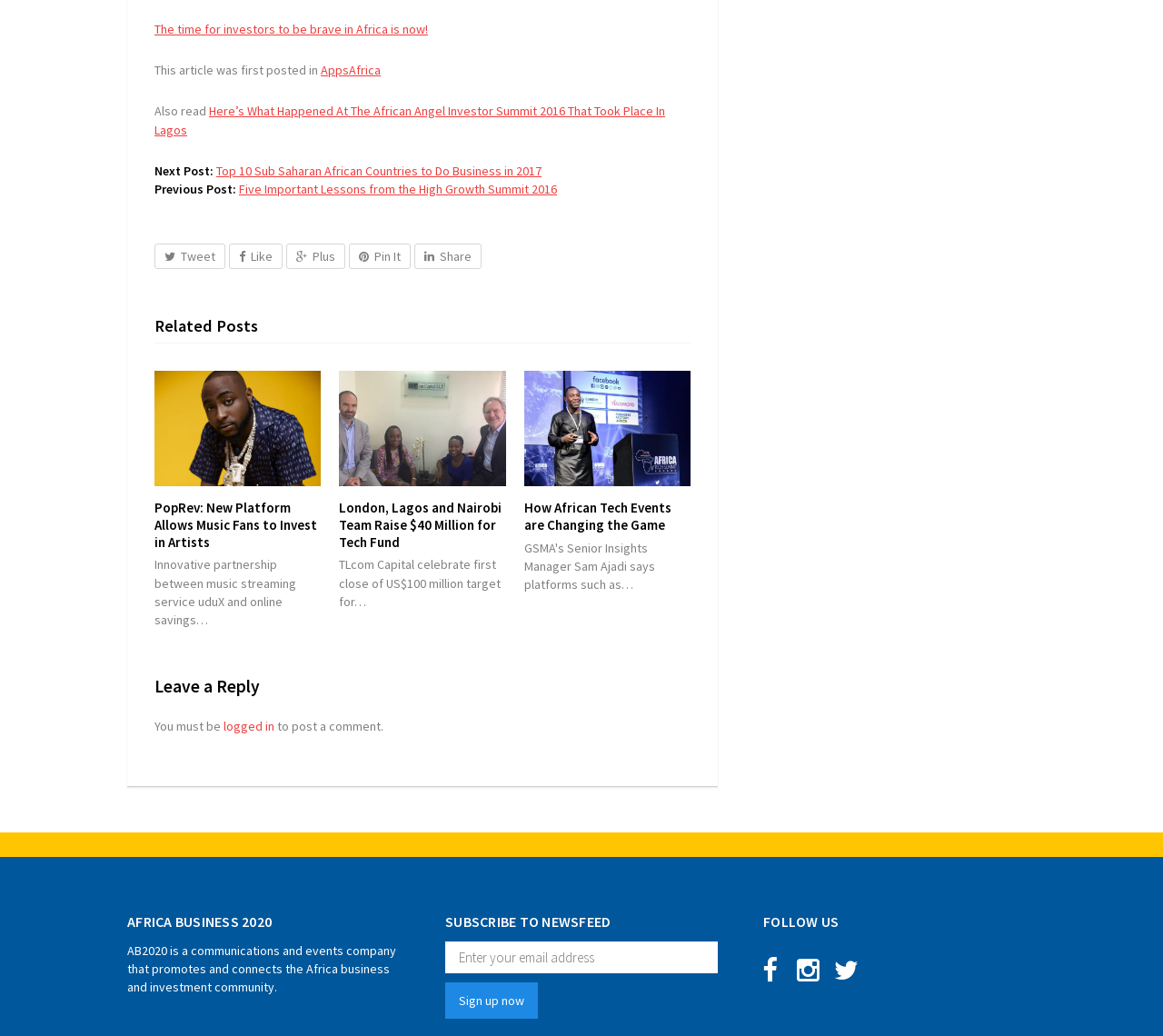Determine the bounding box coordinates for the area that needs to be clicked to fulfill this task: "Read the article 'The time for investors to be brave in Africa is now!'". The coordinates must be given as four float numbers between 0 and 1, i.e., [left, top, right, bottom].

[0.133, 0.02, 0.368, 0.036]